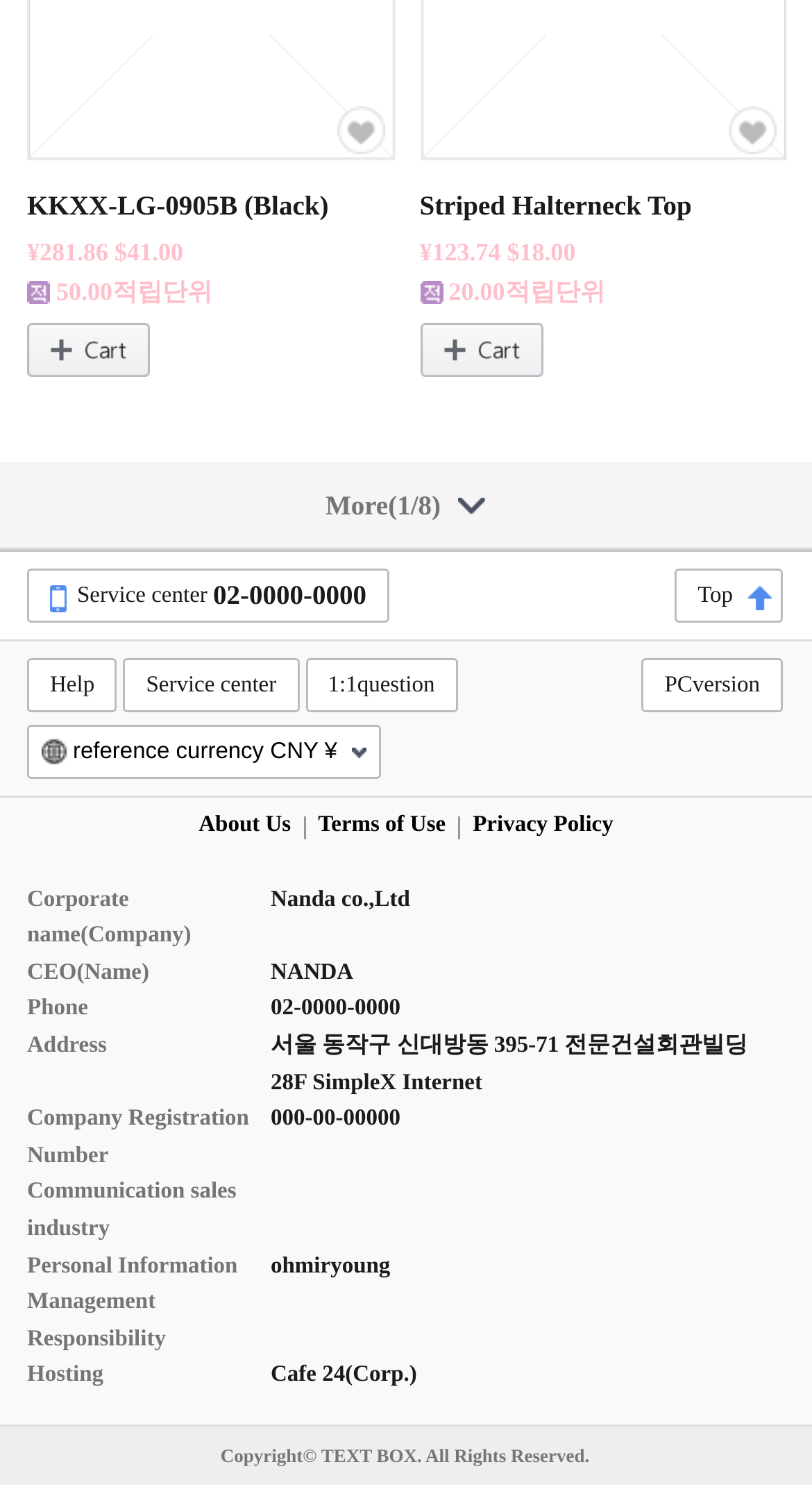Please specify the bounding box coordinates in the format (top-left x, top-left y, bottom-right x, bottom-right y), with all values as floating point numbers between 0 and 1. Identify the bounding box of the UI element described by: reference currency CNY ¥

[0.051, 0.488, 0.451, 0.522]